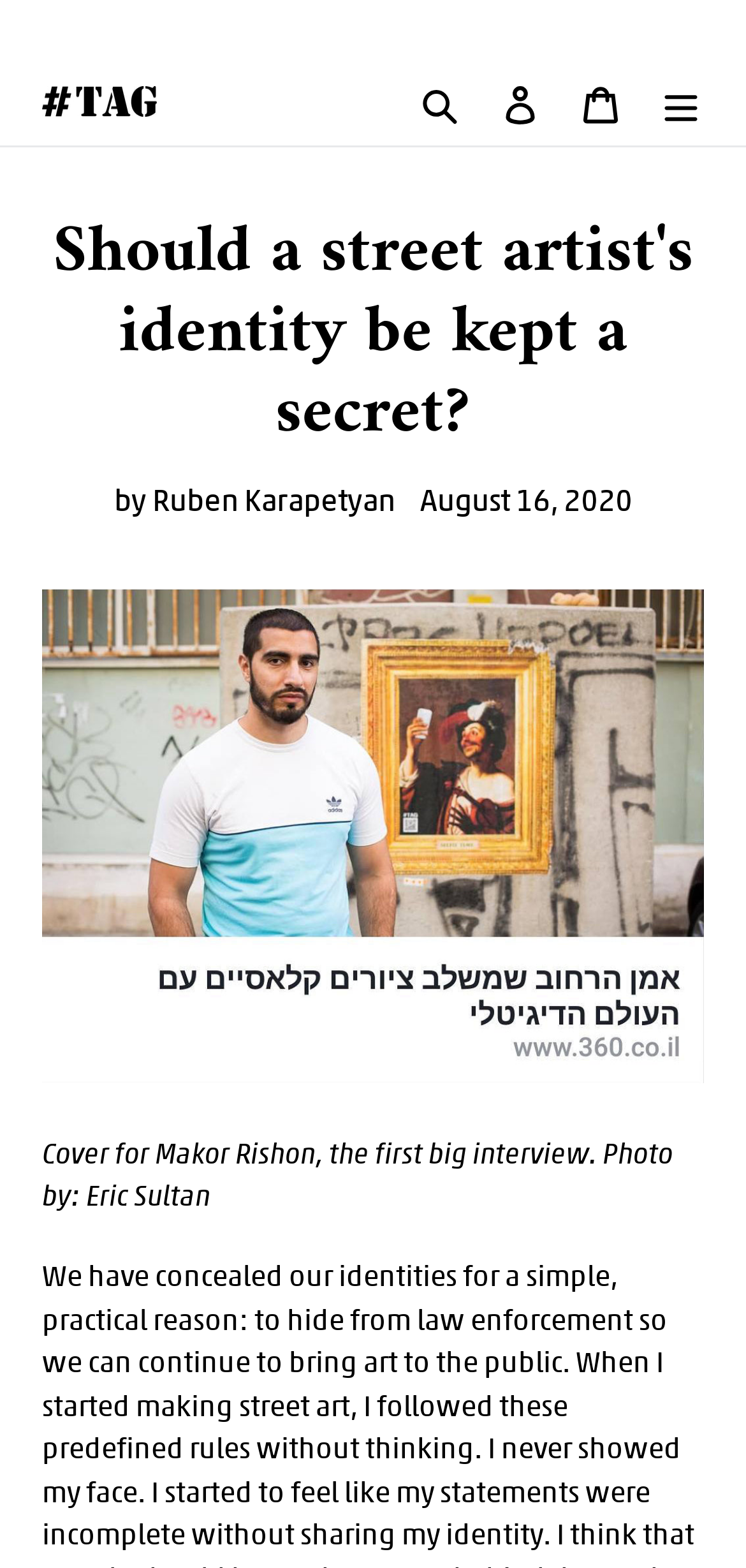What is the purpose of concealing their identities?
Answer the question with a single word or phrase derived from the image.

to bring art to the public